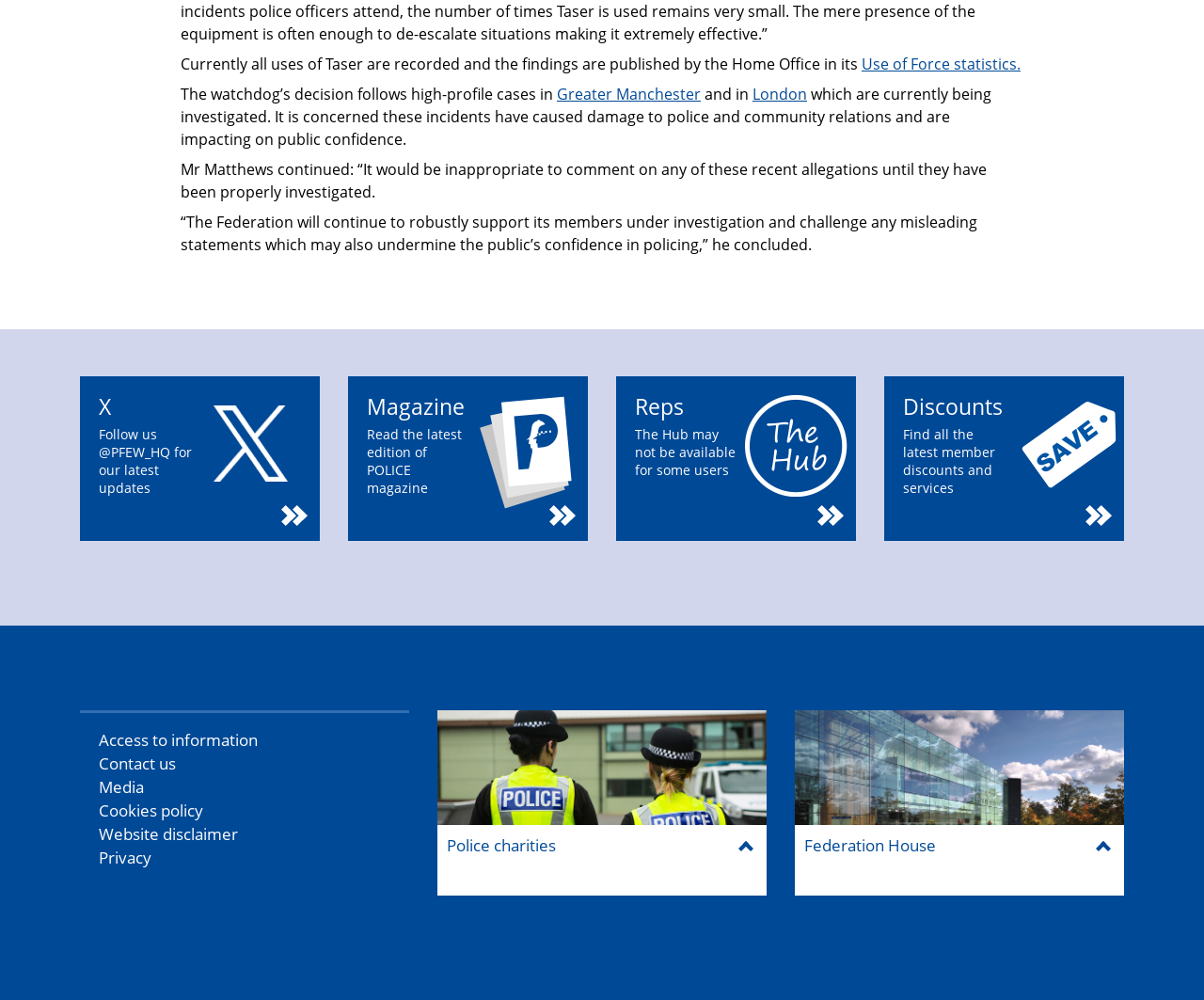Highlight the bounding box coordinates of the region I should click on to meet the following instruction: "Learn more about the 'Utah Population Database'".

None